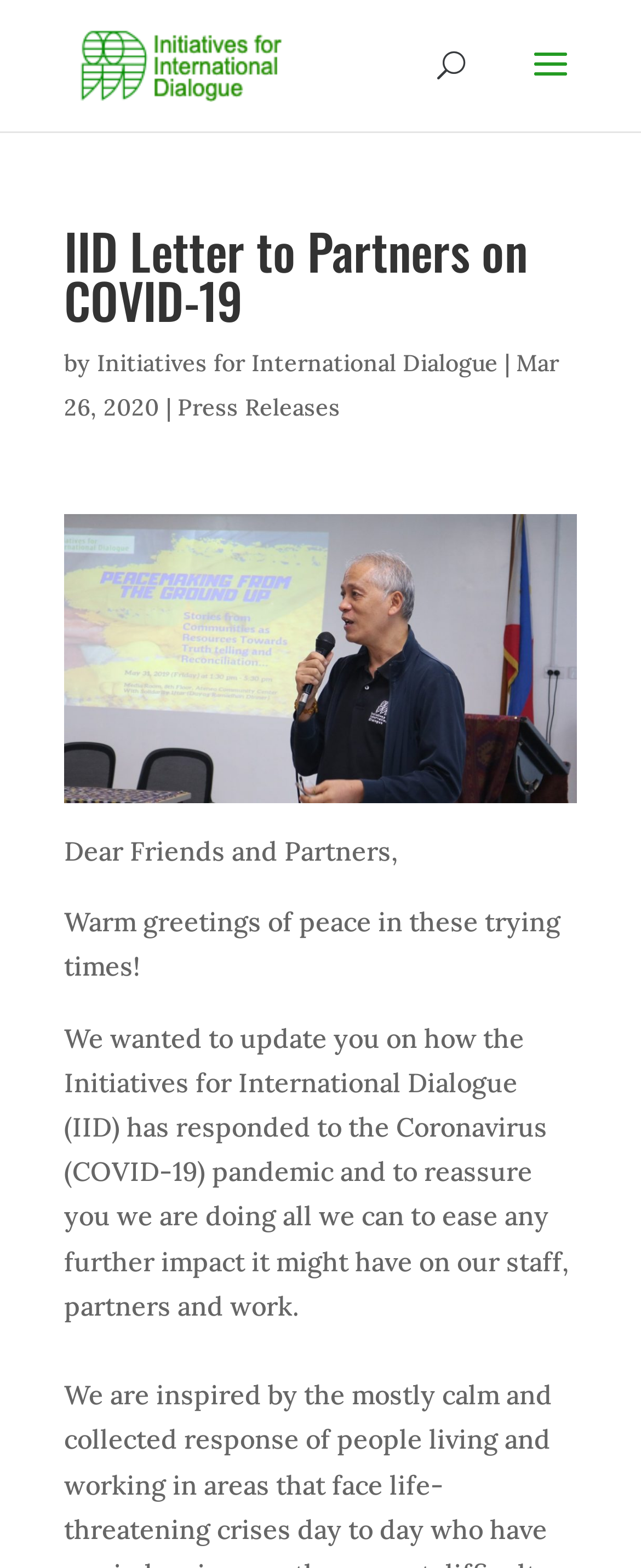Use one word or a short phrase to answer the question provided: 
When was the letter written?

Mar 26, 2020